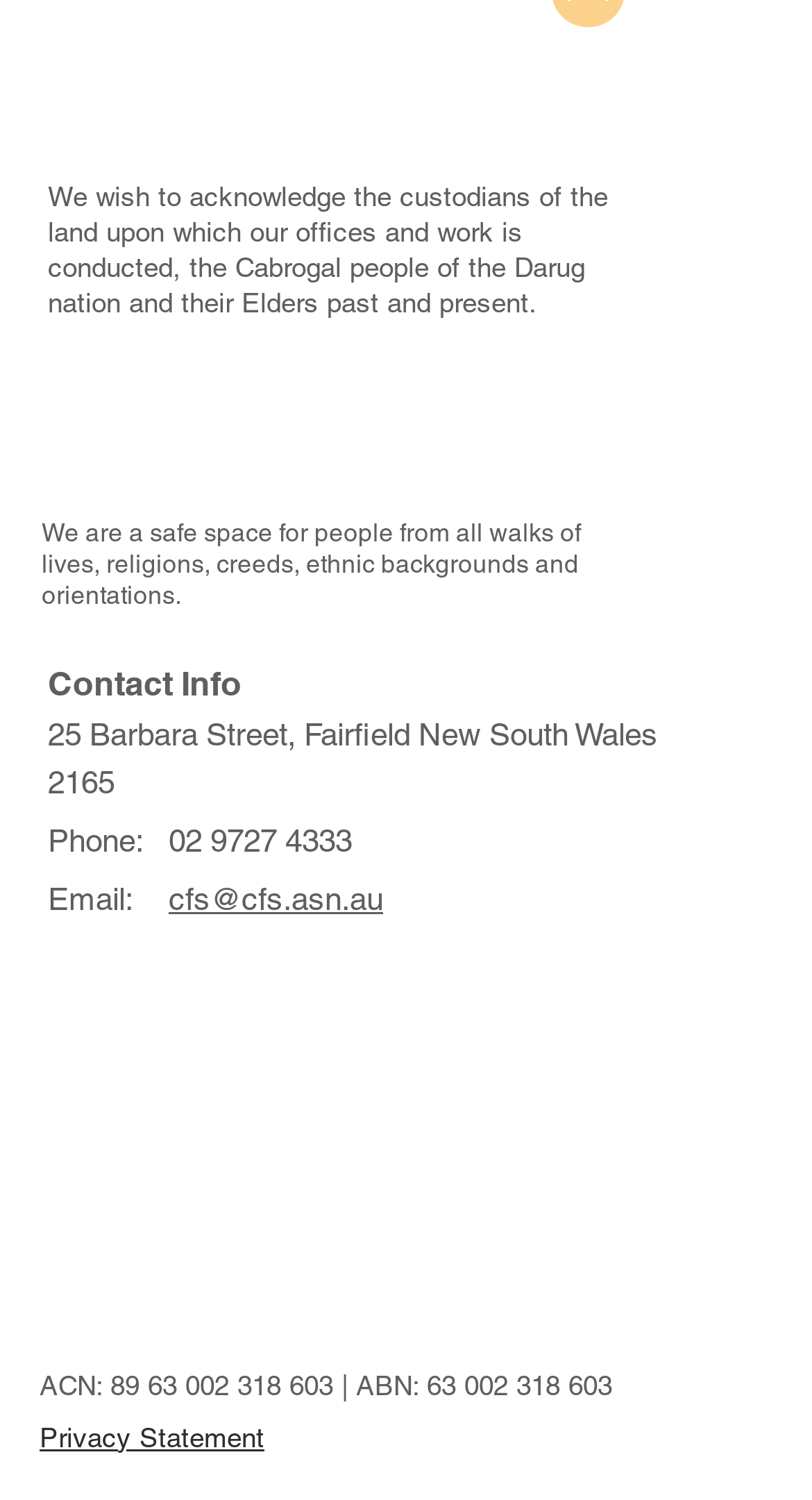Determine the bounding box coordinates in the format (top-left x, top-left y, bottom-right x, bottom-right y). Ensure all values are floating point numbers between 0 and 1. Identify the bounding box of the UI element described by: aria-label="Instagram"

[0.059, 0.644, 0.149, 0.692]